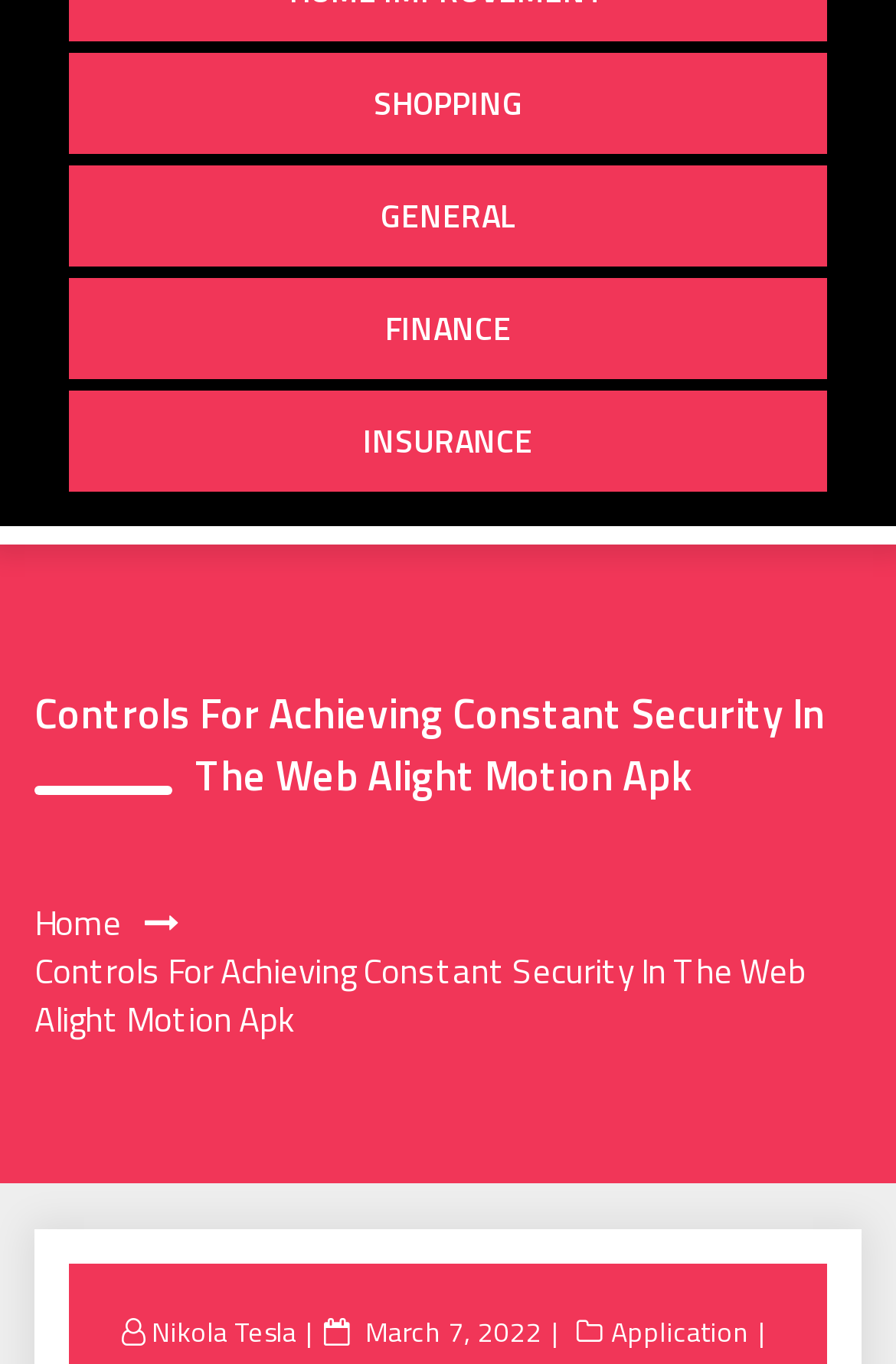Using the given description, provide the bounding box coordinates formatted as (top-left x, top-left y, bottom-right x, bottom-right y), with all values being floating point numbers between 0 and 1. Description: Insurance

[0.077, 0.286, 0.923, 0.36]